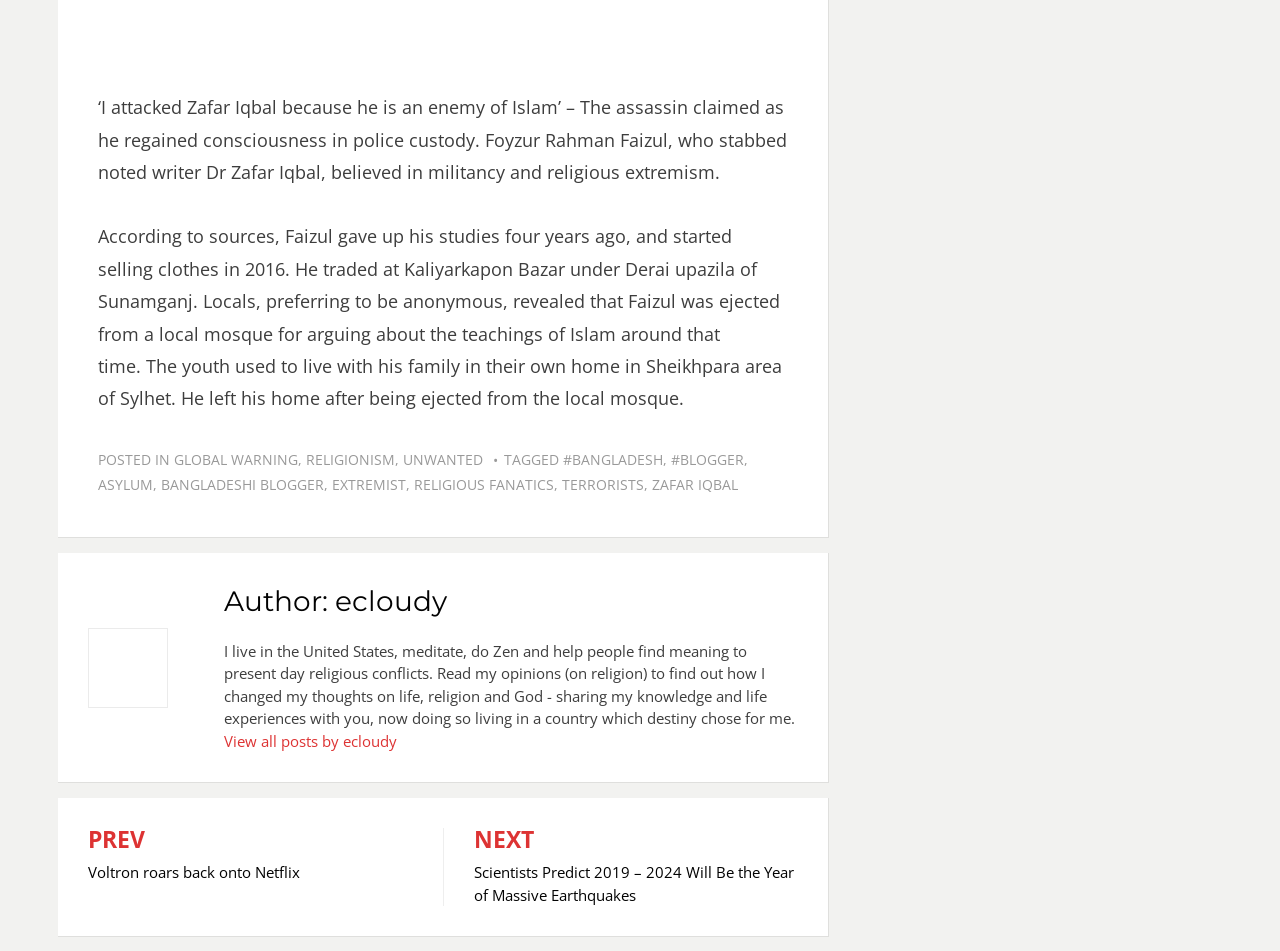What is the category of the post?
Please answer the question as detailed as possible based on the image.

The categories of the post are mentioned in the footer section, where it says 'POSTED IN GLOBAL WARNING, RELIGIONISM, UNWANTED'. This indicates that one of the categories of the post is RELIGIONISM.